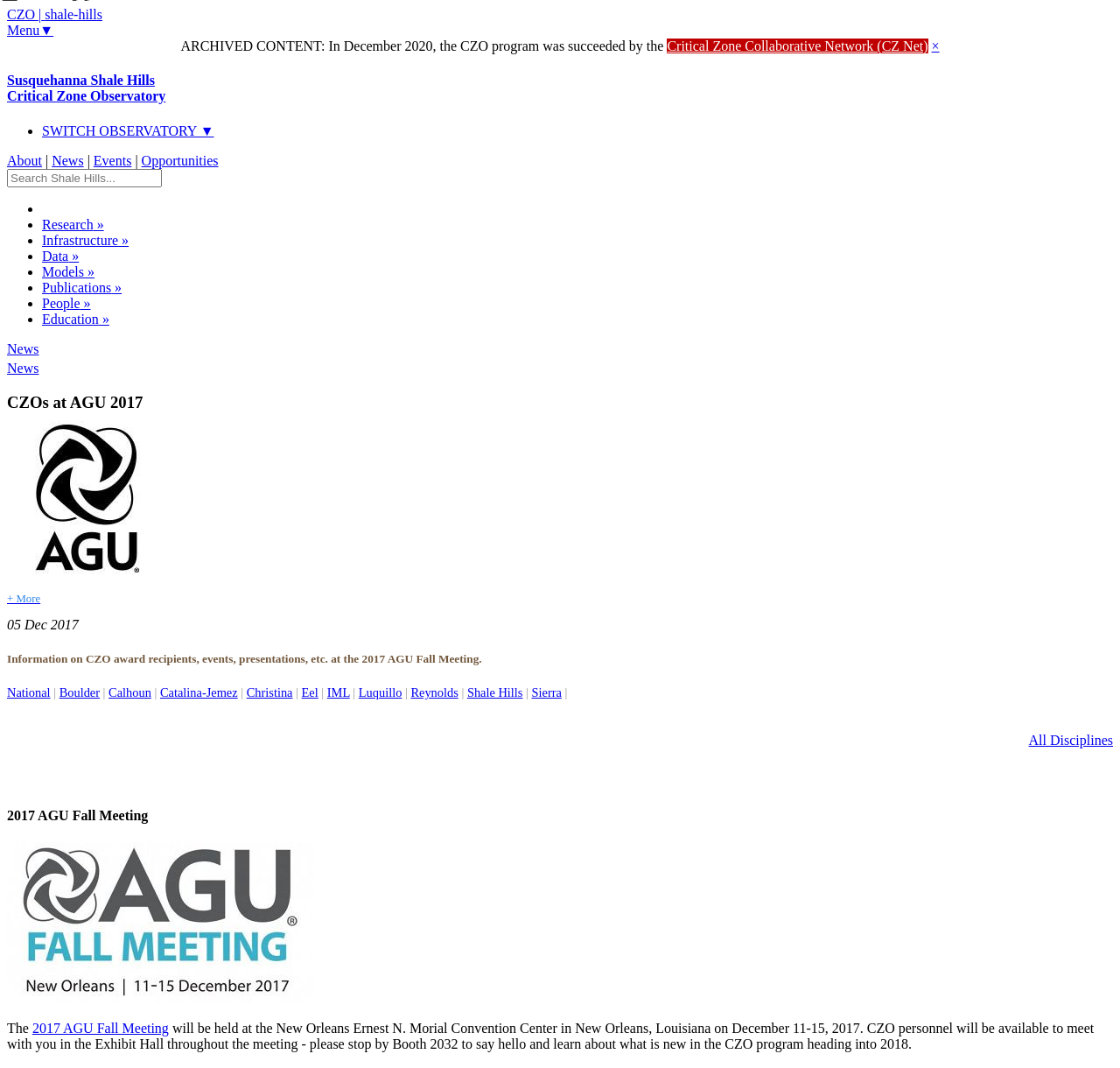Identify the bounding box of the HTML element described here: "2017 AGU Fall Meeting". Provide the coordinates as four float numbers between 0 and 1: [left, top, right, bottom].

[0.029, 0.956, 0.151, 0.97]